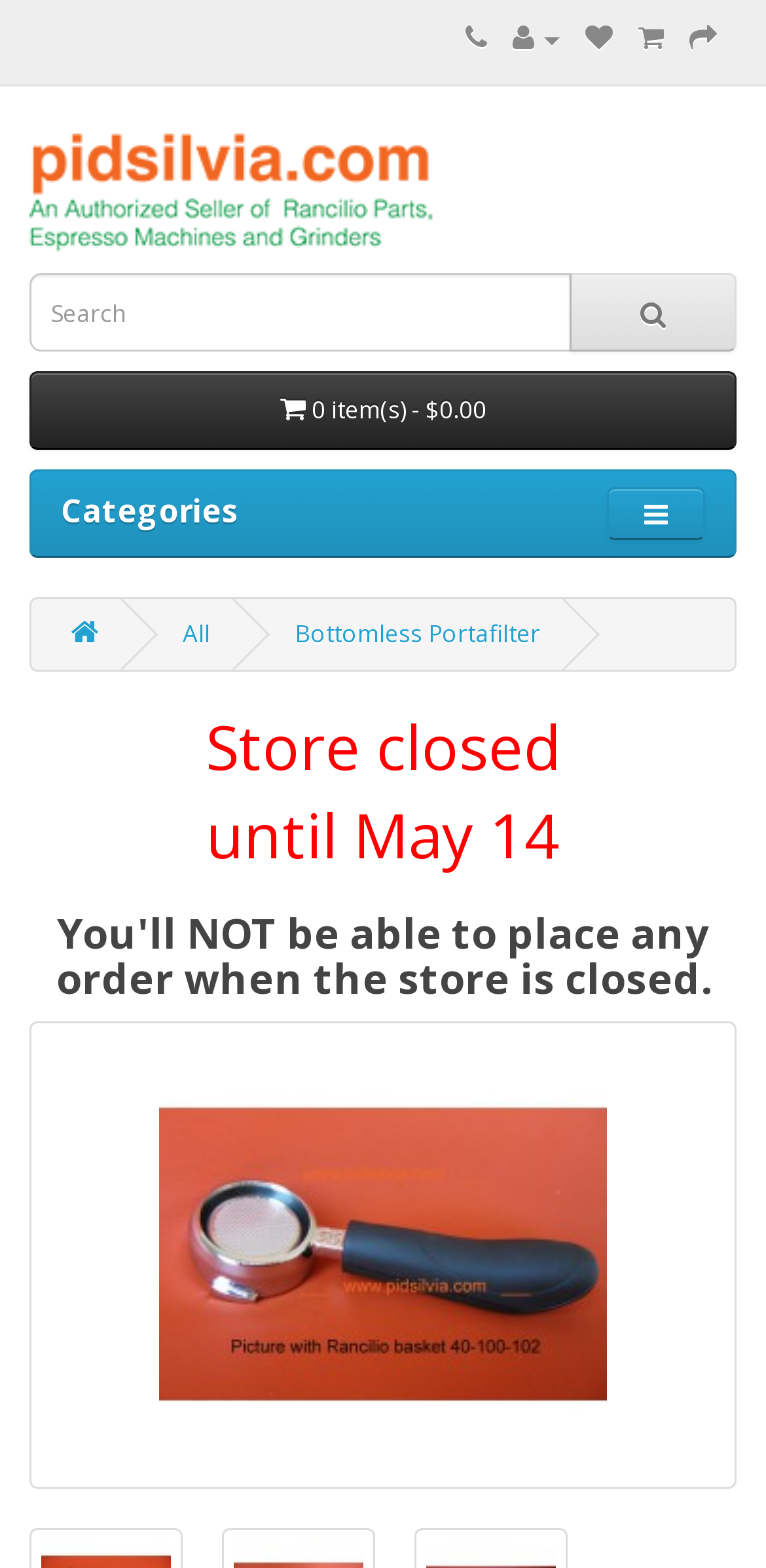Identify the bounding box for the UI element described as: "0 item(s) - $0.00". Ensure the coordinates are four float numbers between 0 and 1, formatted as [left, top, right, bottom].

[0.038, 0.237, 0.962, 0.287]